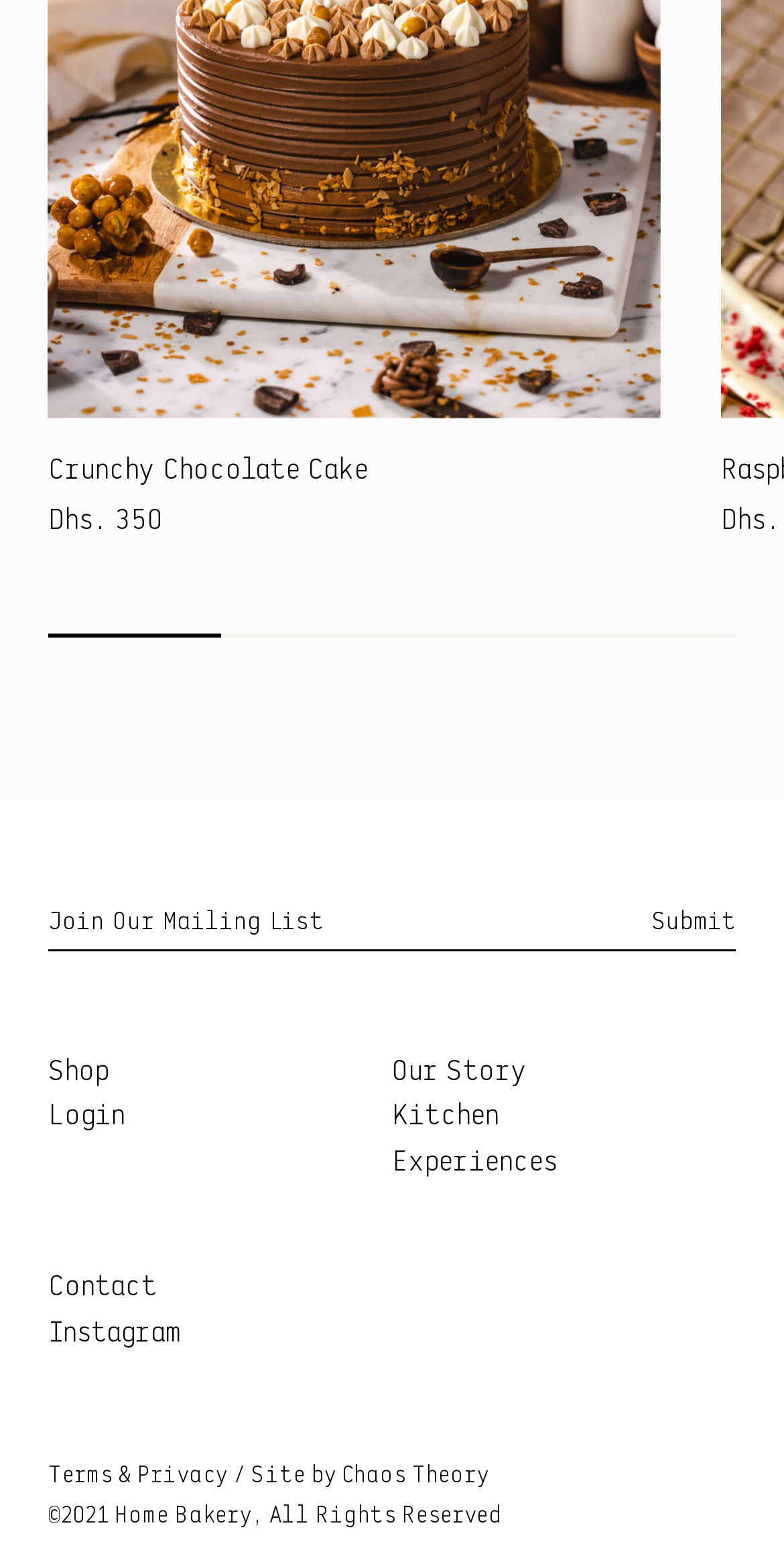What is the price of the Crunchy Chocolate Cake?
From the details in the image, provide a complete and detailed answer to the question.

I found the price of the Crunchy Chocolate Cake by looking at the StaticText element 'Dhs. 350' which is located below the heading 'Crunchy Chocolate Cake'.